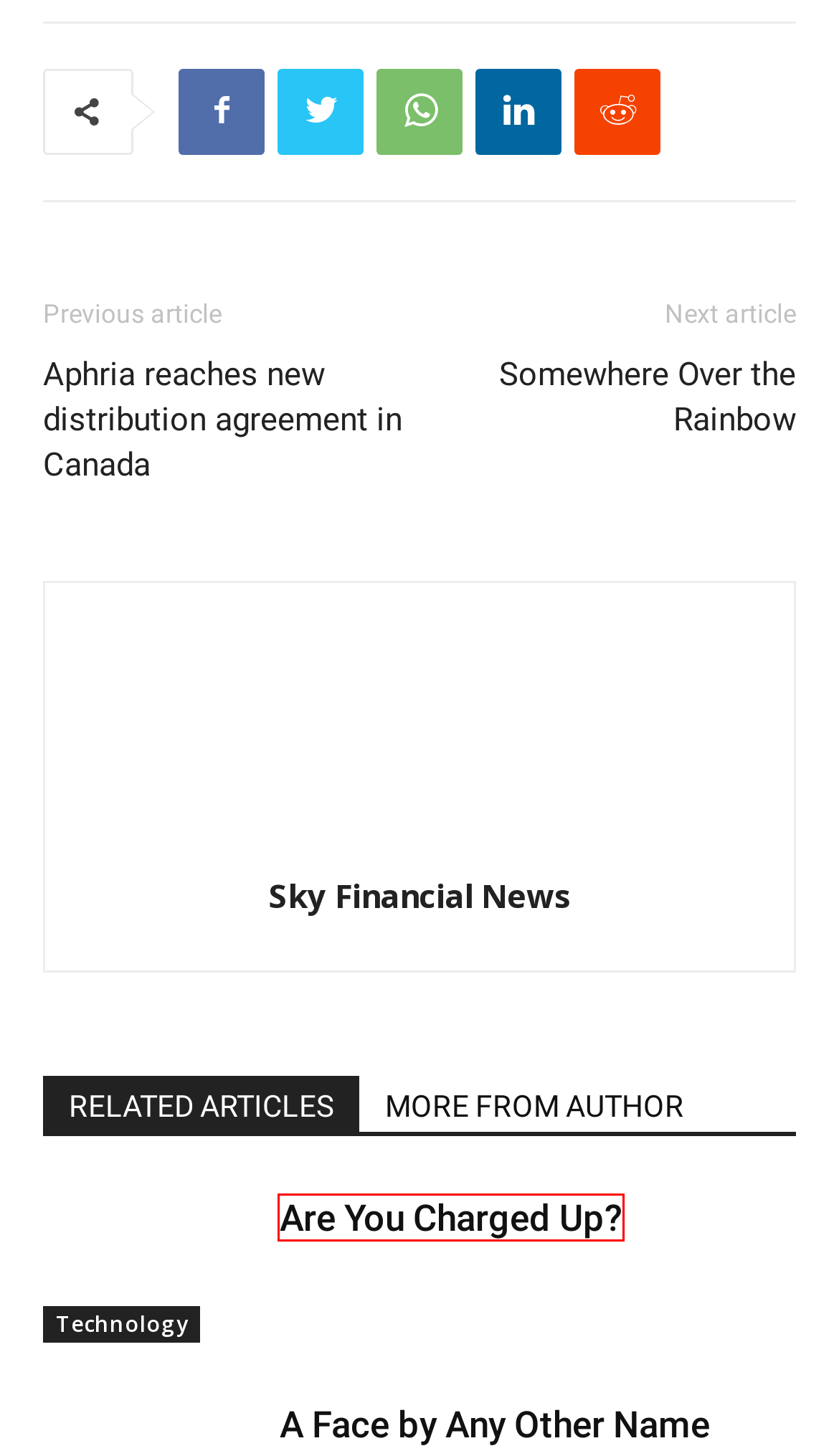You are presented with a screenshot of a webpage that includes a red bounding box around an element. Determine which webpage description best matches the page that results from clicking the element within the red bounding box. Here are the candidates:
A. Sky Financial News | Sky Financial News
B. 5Dubs Report: MoviePass hits another hurdle as it loses CFO | Sky Financial News
C. Aphria reaches new distribution agreement in Canada | Sky Financial News
D. Somewhere Over the Rainbow | Sky Financial News
E. A Face by Any Other Name | Sky Financial News
F. Featured Stories | Sky Financial News
G. Resources | Sky Financial News
H. Are You Charged Up? | Sky Financial News

H